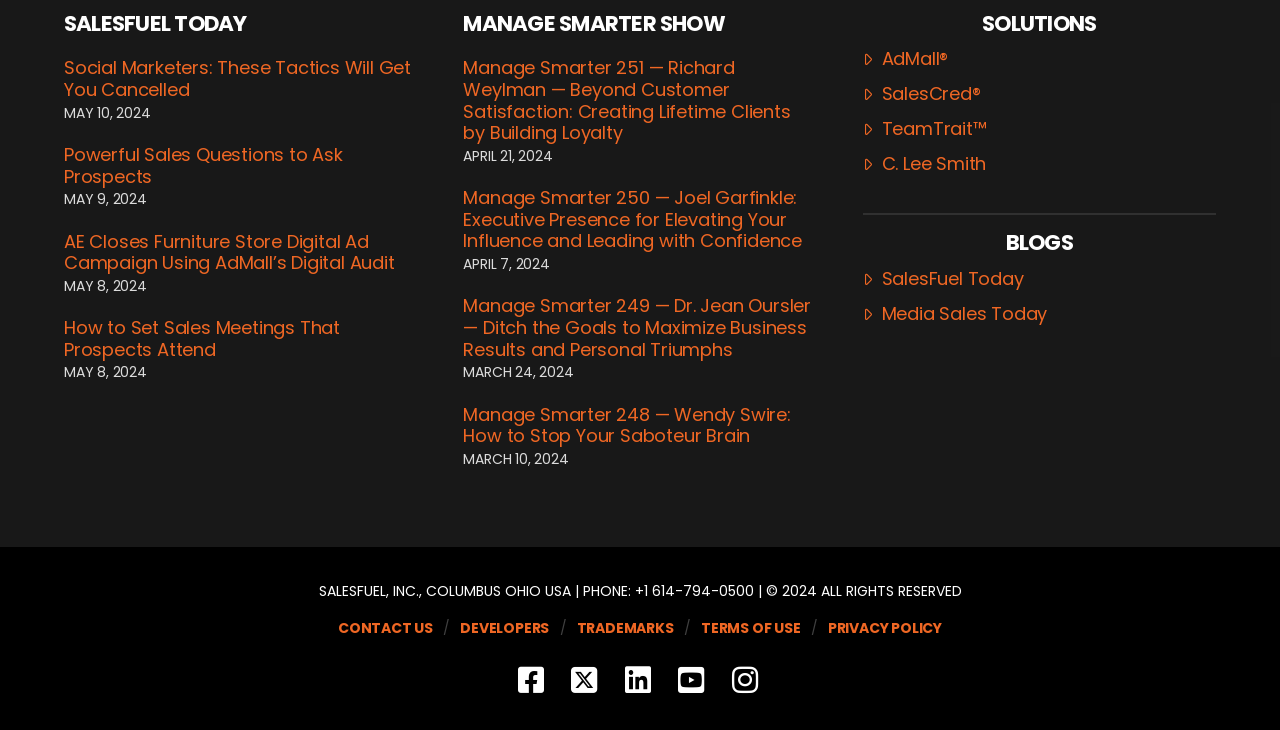Identify the bounding box of the UI element that matches this description: "title="LinkedIn"".

[0.488, 0.91, 0.508, 0.951]